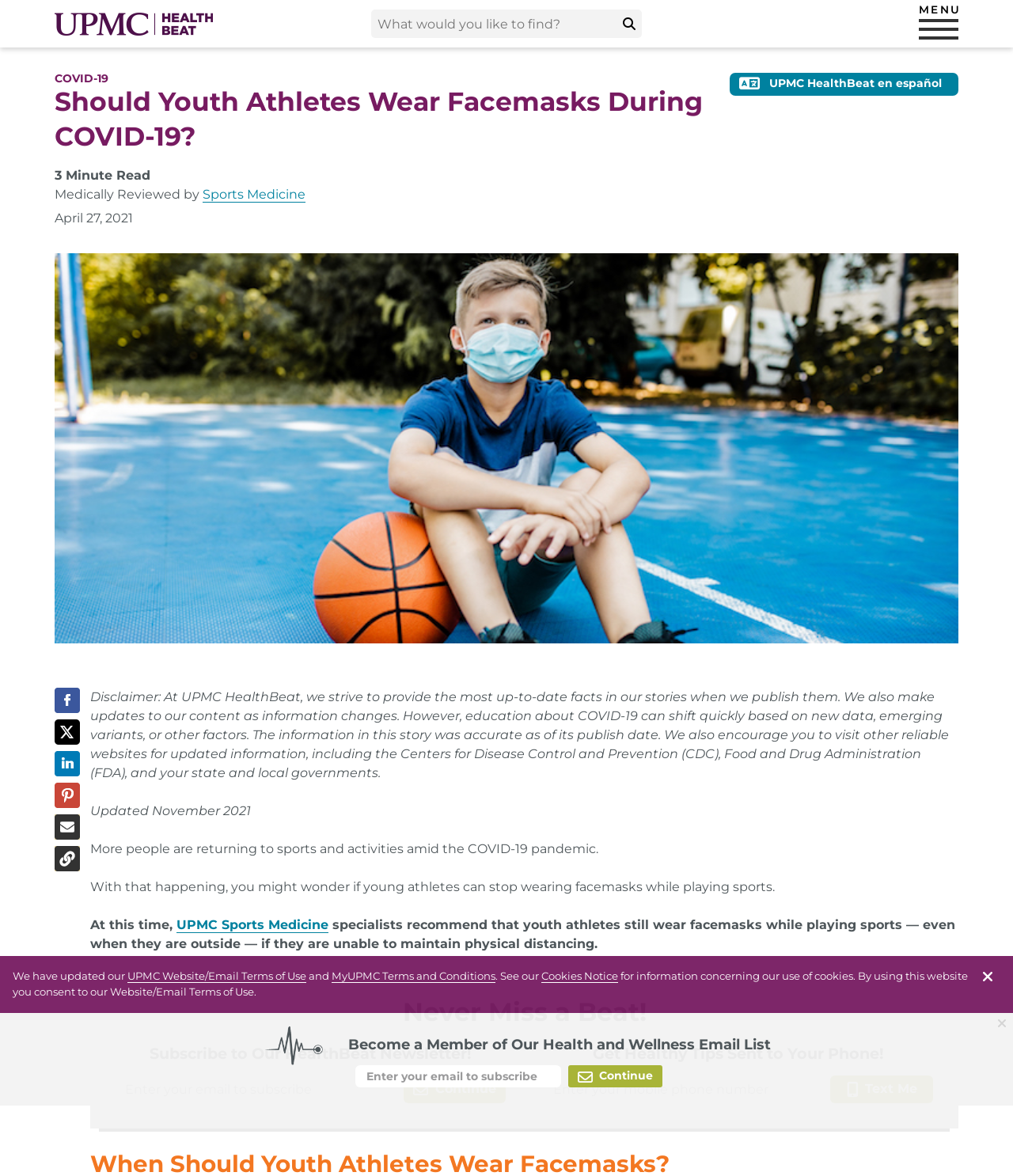Utilize the details in the image to give a detailed response to the question: What is the name of the website?

I determined the answer by looking at the heading element with the text 'UPMC HealthBeat' at the top of the webpage, which is likely to be the name of the website.